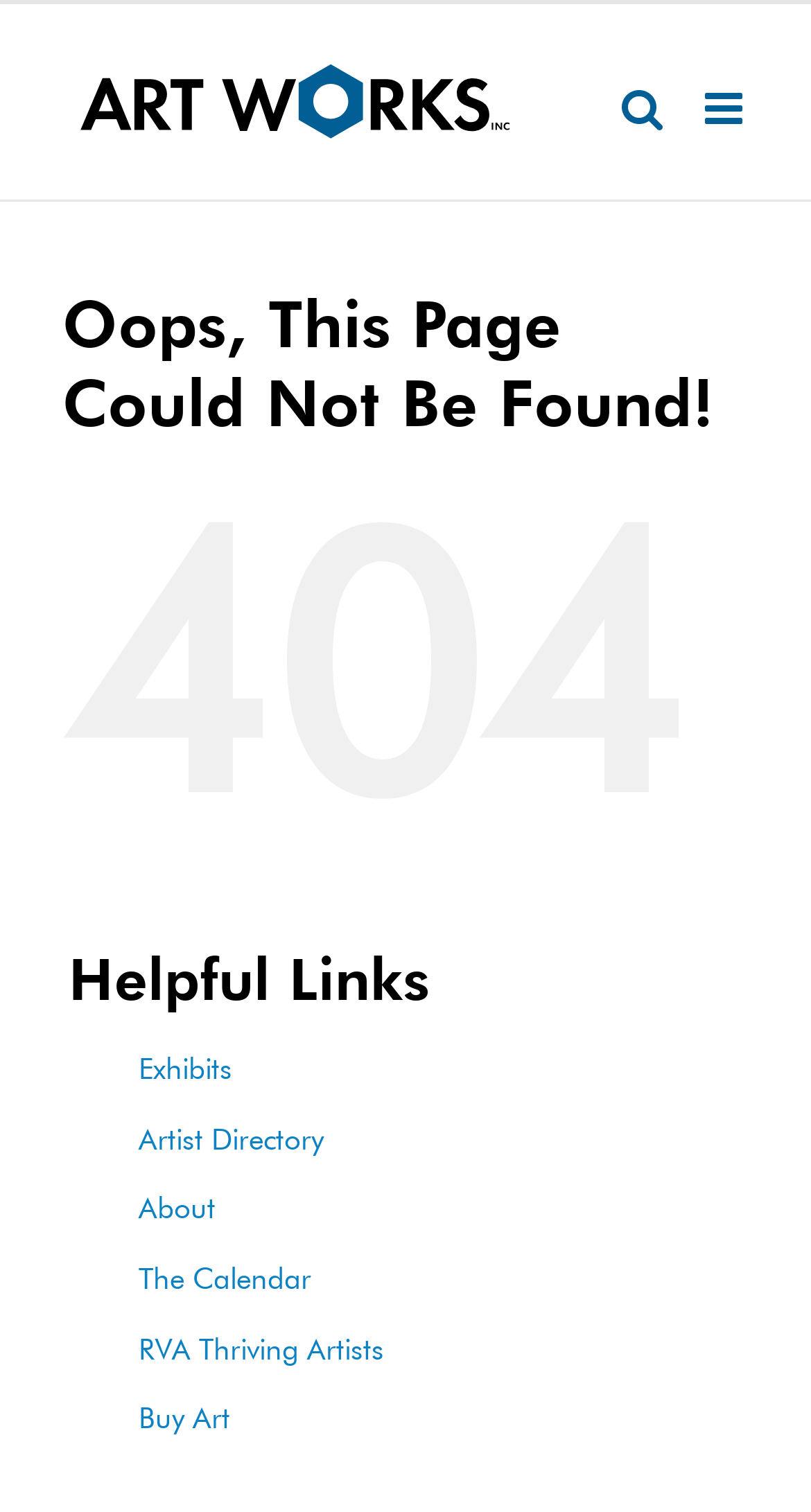Can you find the bounding box coordinates for the element to click on to achieve the instruction: "Toggle mobile menu"?

[0.869, 0.058, 0.923, 0.087]